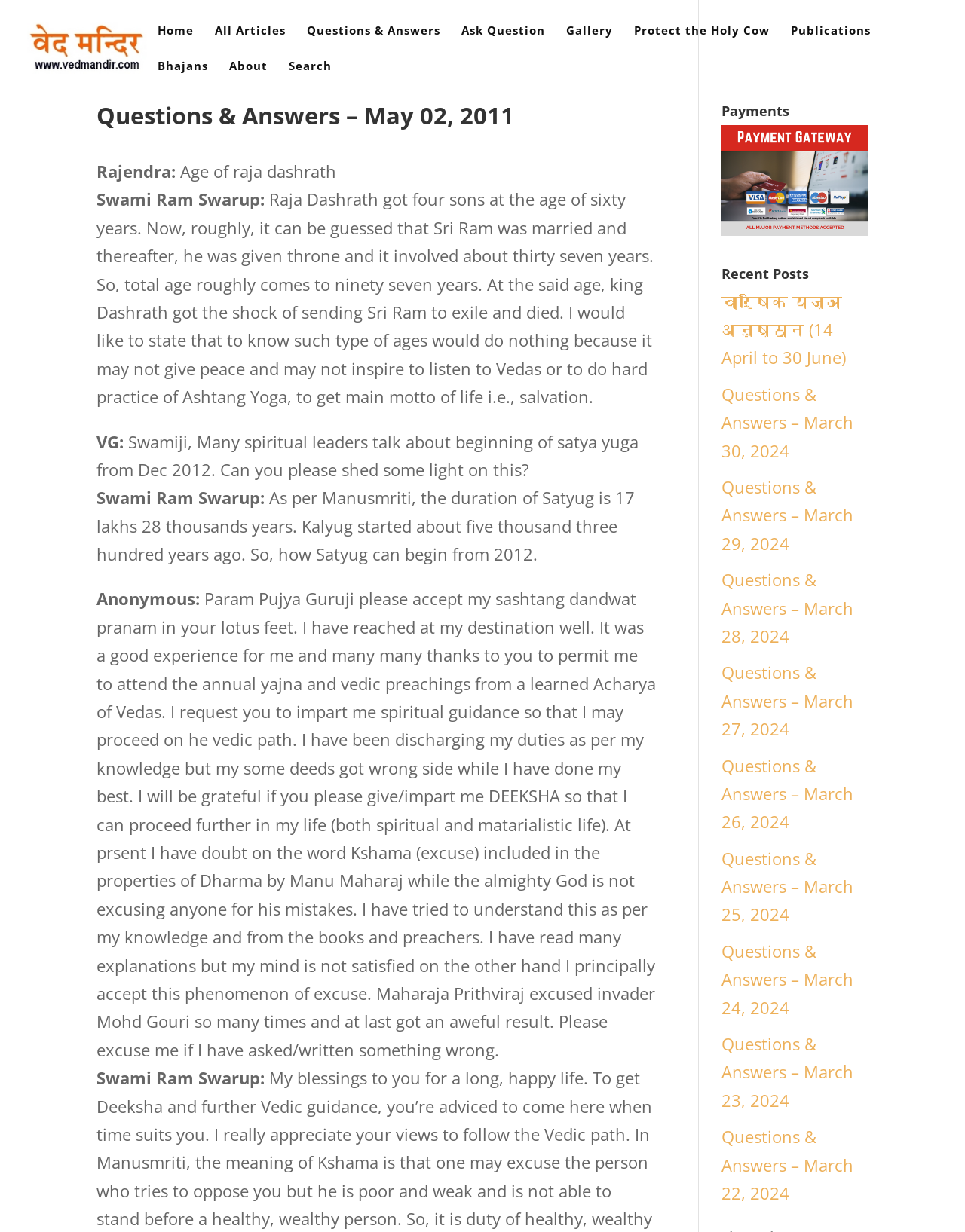Determine the bounding box coordinates of the element's region needed to click to follow the instruction: "View the 'Gallery'". Provide these coordinates as four float numbers between 0 and 1, formatted as [left, top, right, bottom].

[0.587, 0.02, 0.635, 0.049]